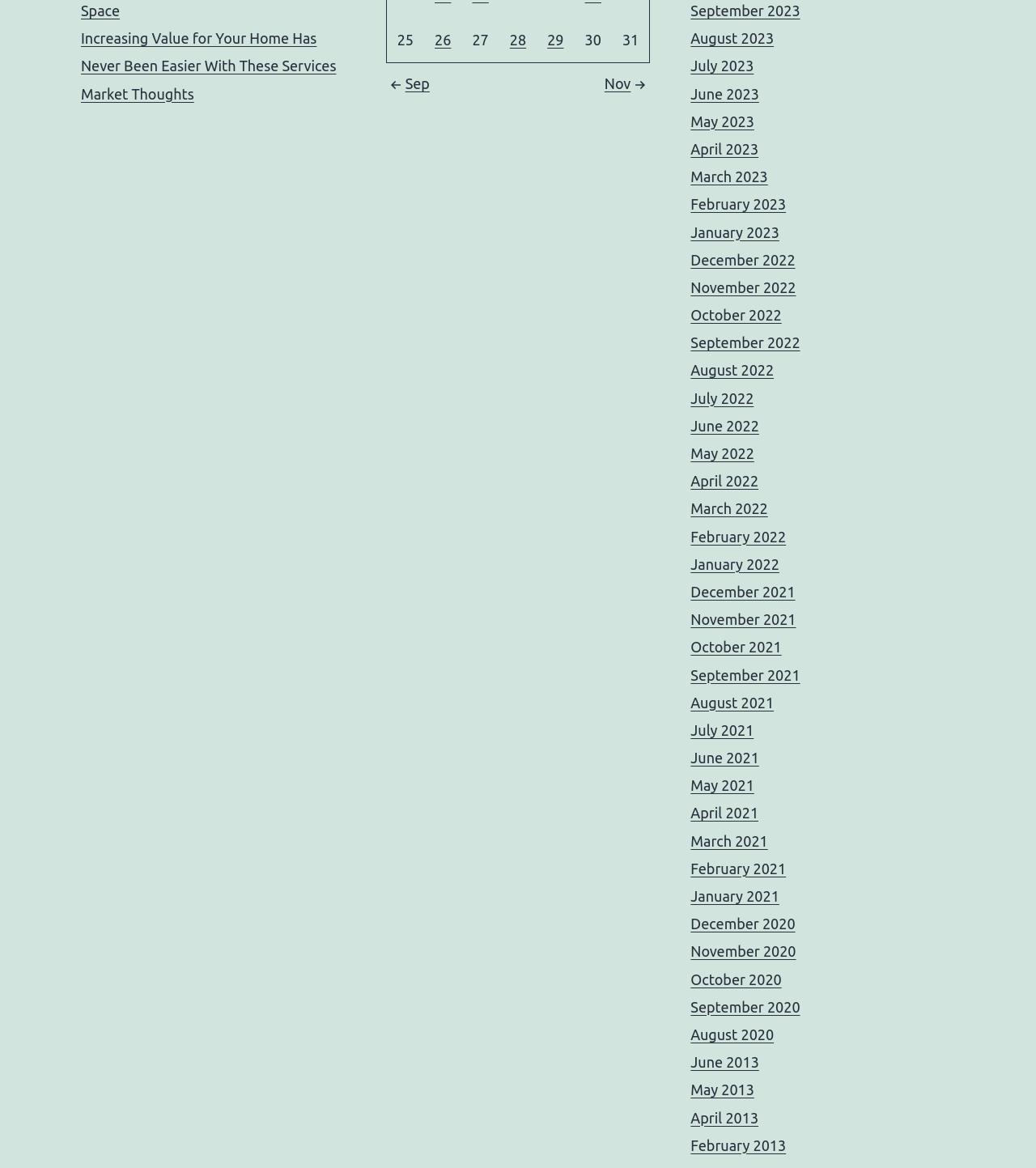Find the bounding box coordinates for the HTML element described in this sentence: "Nov". Provide the coordinates as four float numbers between 0 and 1, in the format [left, top, right, bottom].

[0.583, 0.064, 0.628, 0.078]